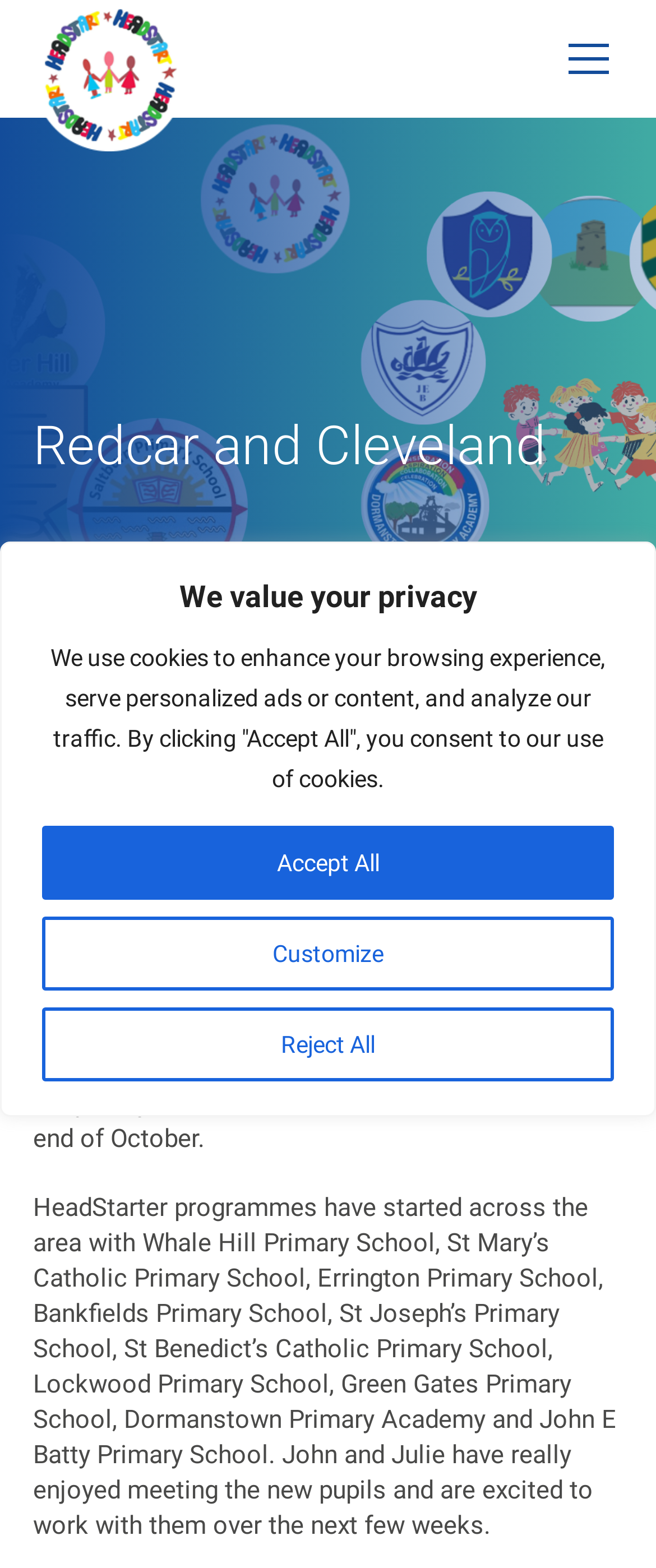What is the name of the person mentioned in the text?
Refer to the image and provide a detailed answer to the question.

The answer can be found in the StaticText element that mentions 'John and Julie have really enjoyed meeting the new pupils and are excited to work with them over the next few weeks.'